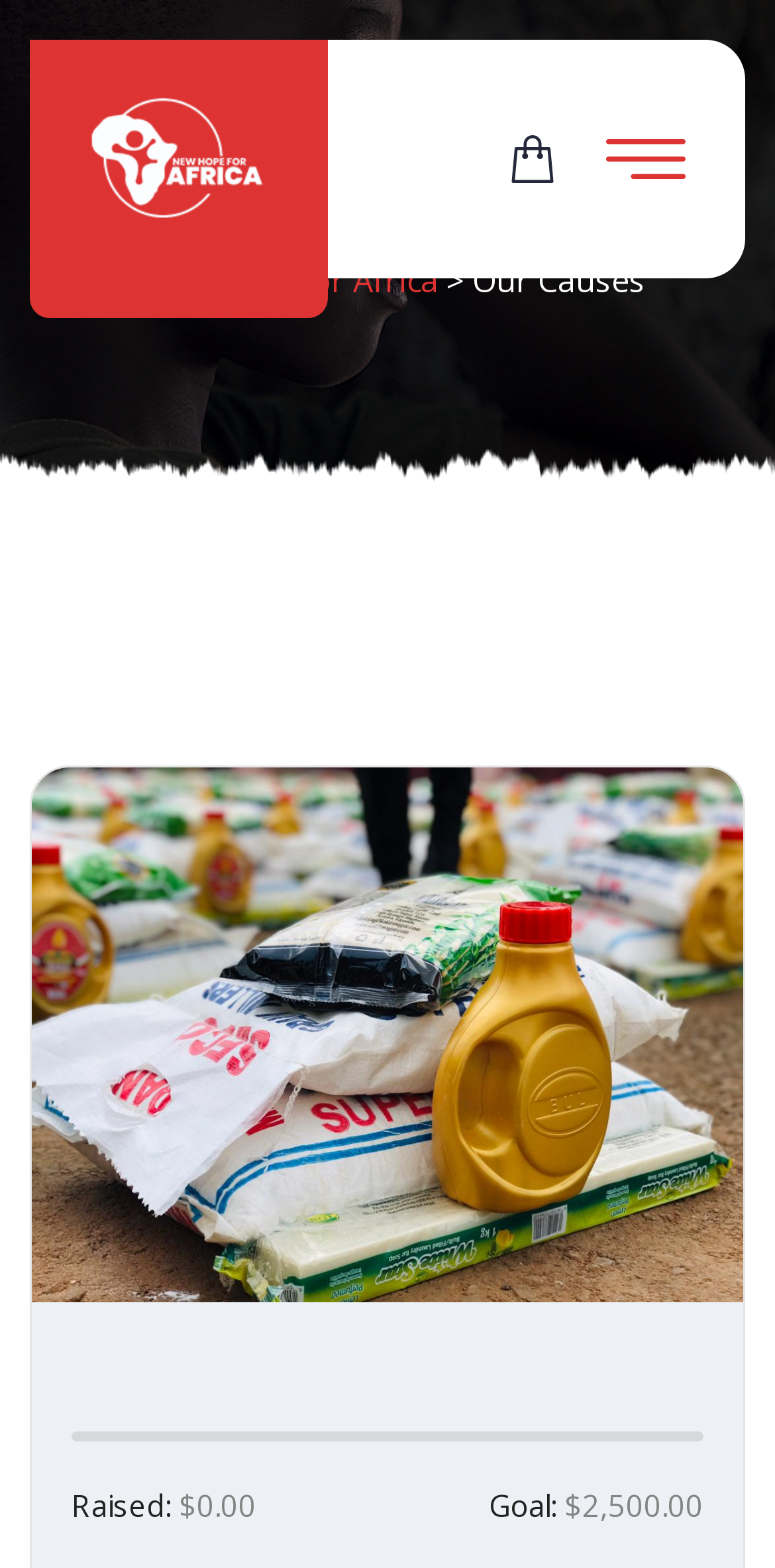Using the image as a reference, answer the following question in as much detail as possible:
Is there a logo on the page?

I found a logo on the page by looking at the image element at the top of the page, which is described as 'Logo'.